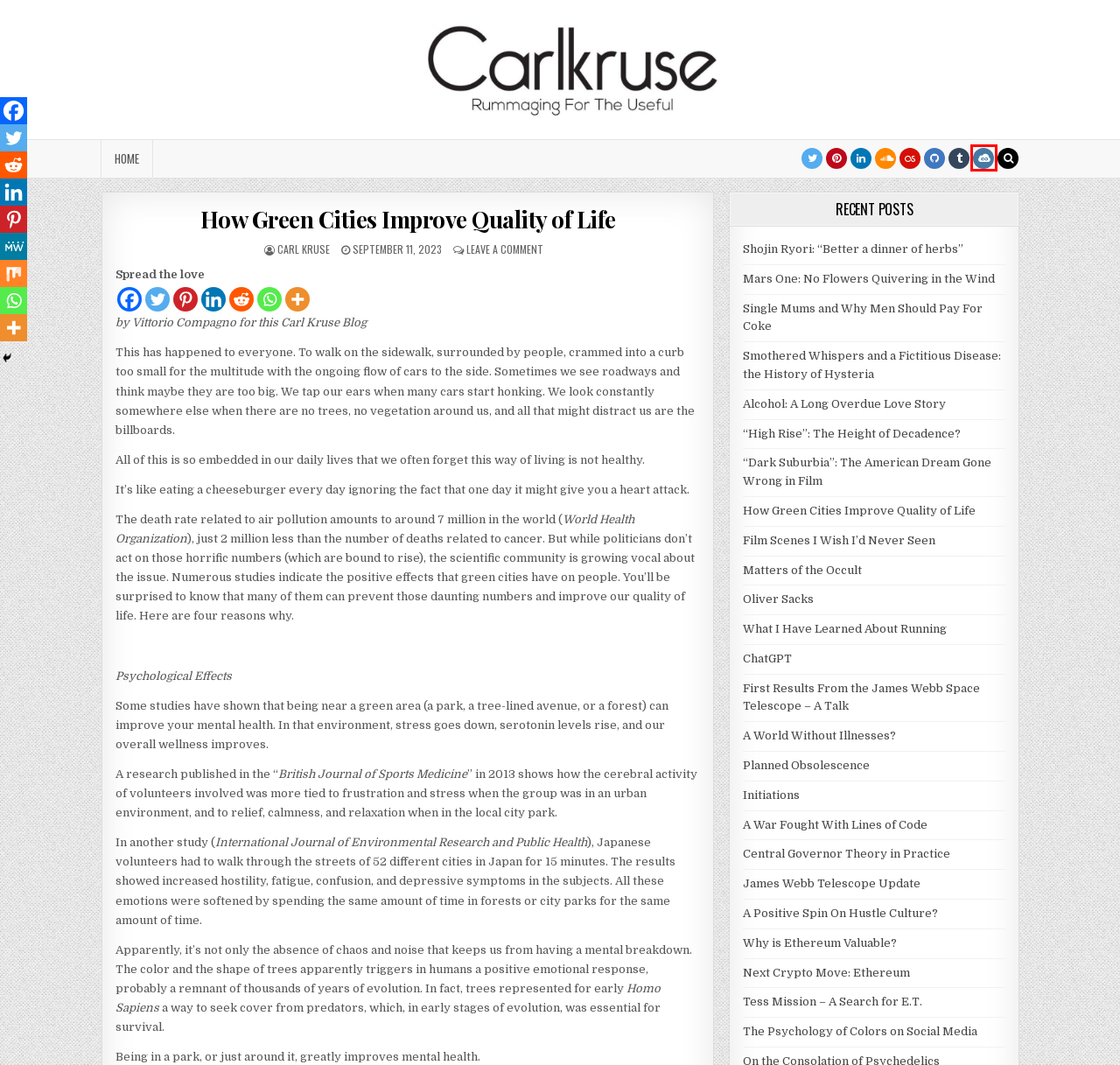Look at the given screenshot of a webpage with a red rectangle bounding box around a UI element. Pick the description that best matches the new webpage after clicking the element highlighted. The descriptions are:
A. First Results From the James Webb Space Telescope – A Talk - Carl Kruse
B. Carl Kruse | Ars Lumen - Art + Miscellany
C. ChatGPT - Carl Kruse
D. Next Crypto Move: Ethereum - Carl Kruse
E. Initiations - Carl Kruse
F. Film Scenes I Wish I'd Never Seen - Carl Kruse
G. Shojin Ryori: “Better a dinner of herbs” - Carl Kruse
H. Carl Kruse | People + Organizations Doing Good - A blog by Carl Kruse

B